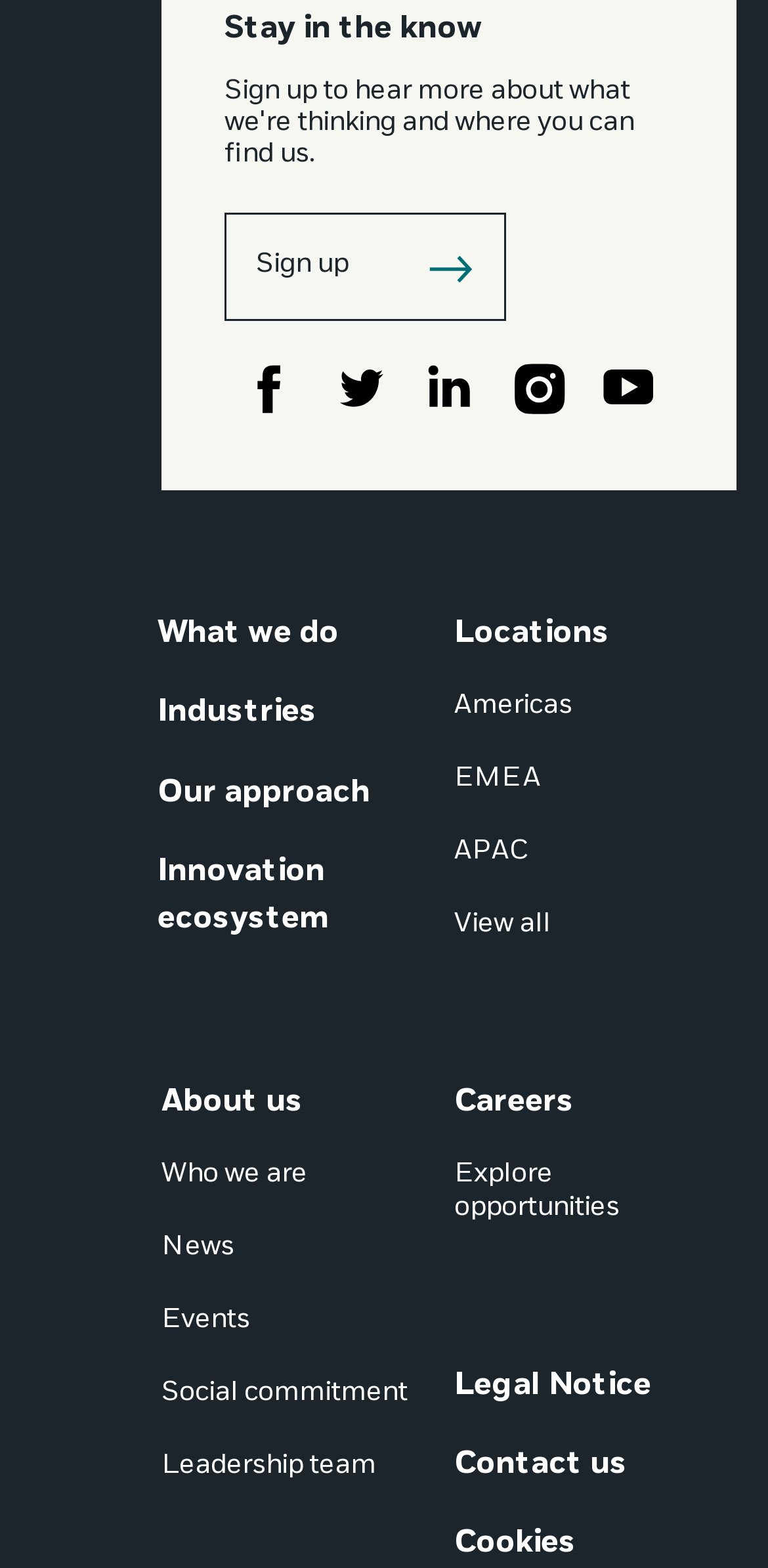Give a short answer to this question using one word or a phrase:
How many location links are present under 'Locations'?

4